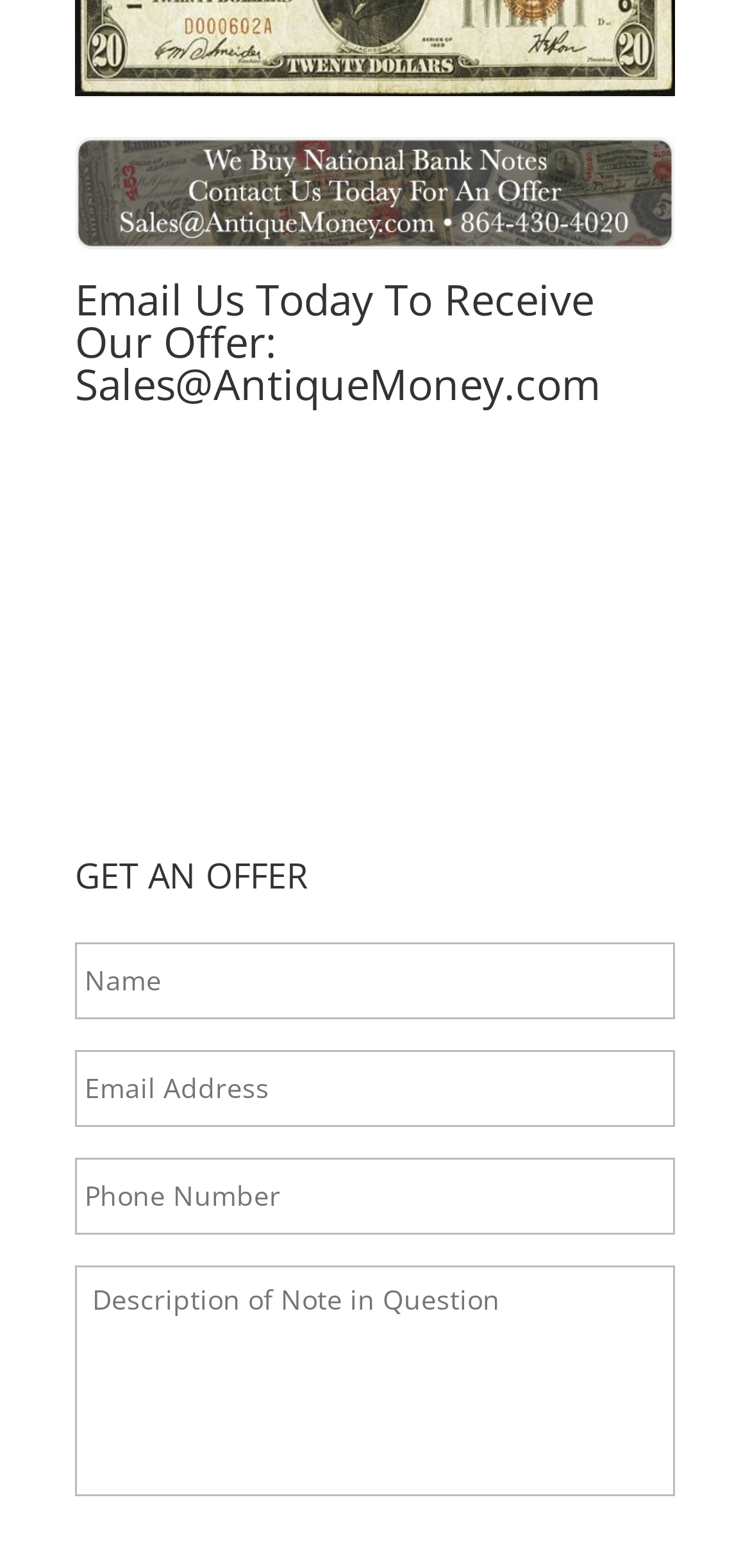Provide the bounding box coordinates of the HTML element described as: "name="input_1" placeholder="Name"". The bounding box coordinates should be four float numbers between 0 and 1, i.e., [left, top, right, bottom].

[0.1, 0.601, 0.9, 0.65]